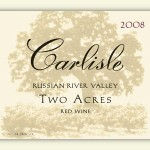Where is the vineyard source located?
Examine the screenshot and reply with a single word or phrase.

Russian River Valley